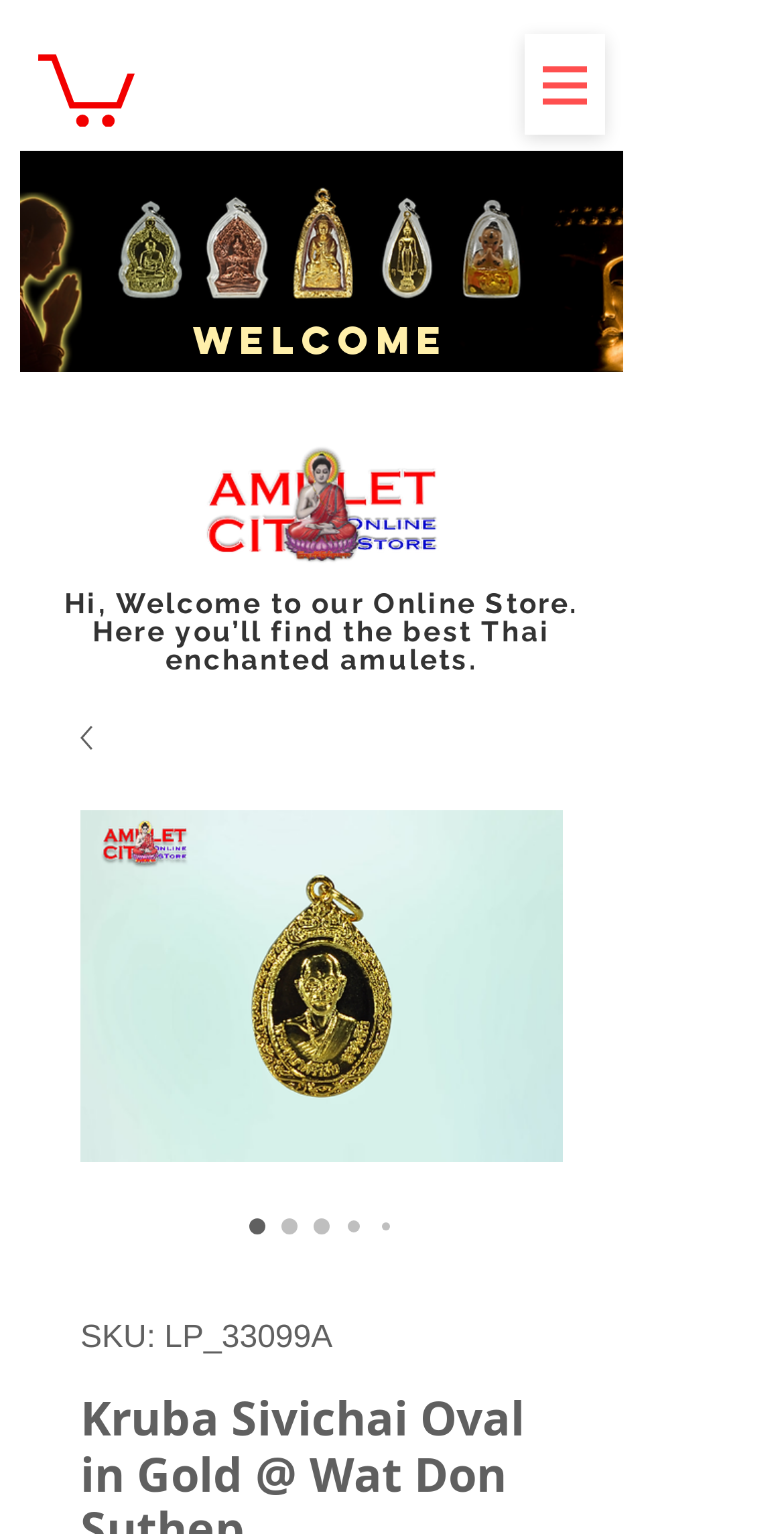Where is the temple located?
Use the information from the screenshot to give a comprehensive response to the question.

The location of the temple can be inferred from the meta description which mentions 'Wat Doi Suthep, Chiang Mai Province' as the temple where the amulet originates.